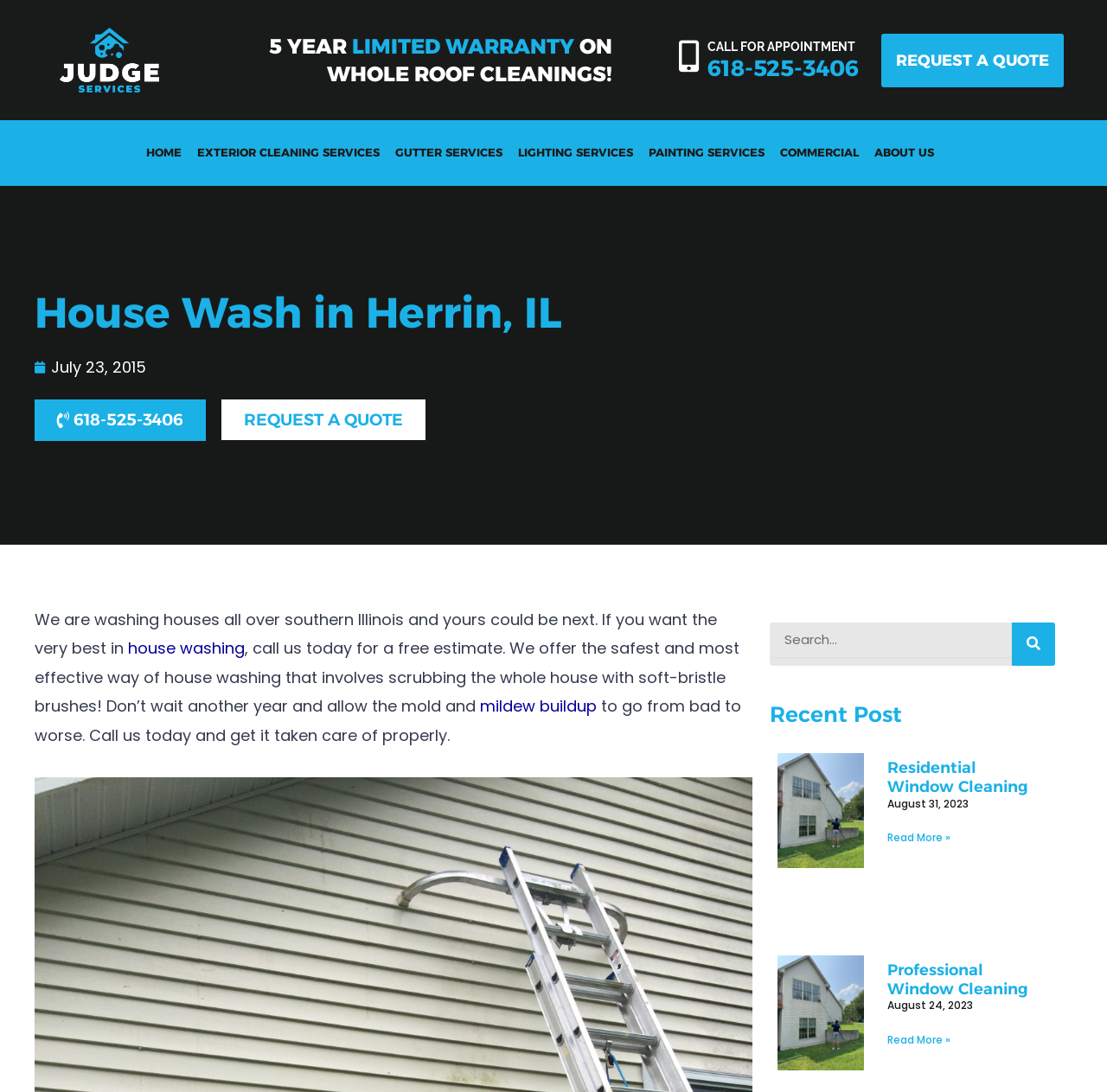Locate the bounding box coordinates of the element that should be clicked to execute the following instruction: "Click on 'PREVIOUS 7 hot interior car accessories under $25'".

None